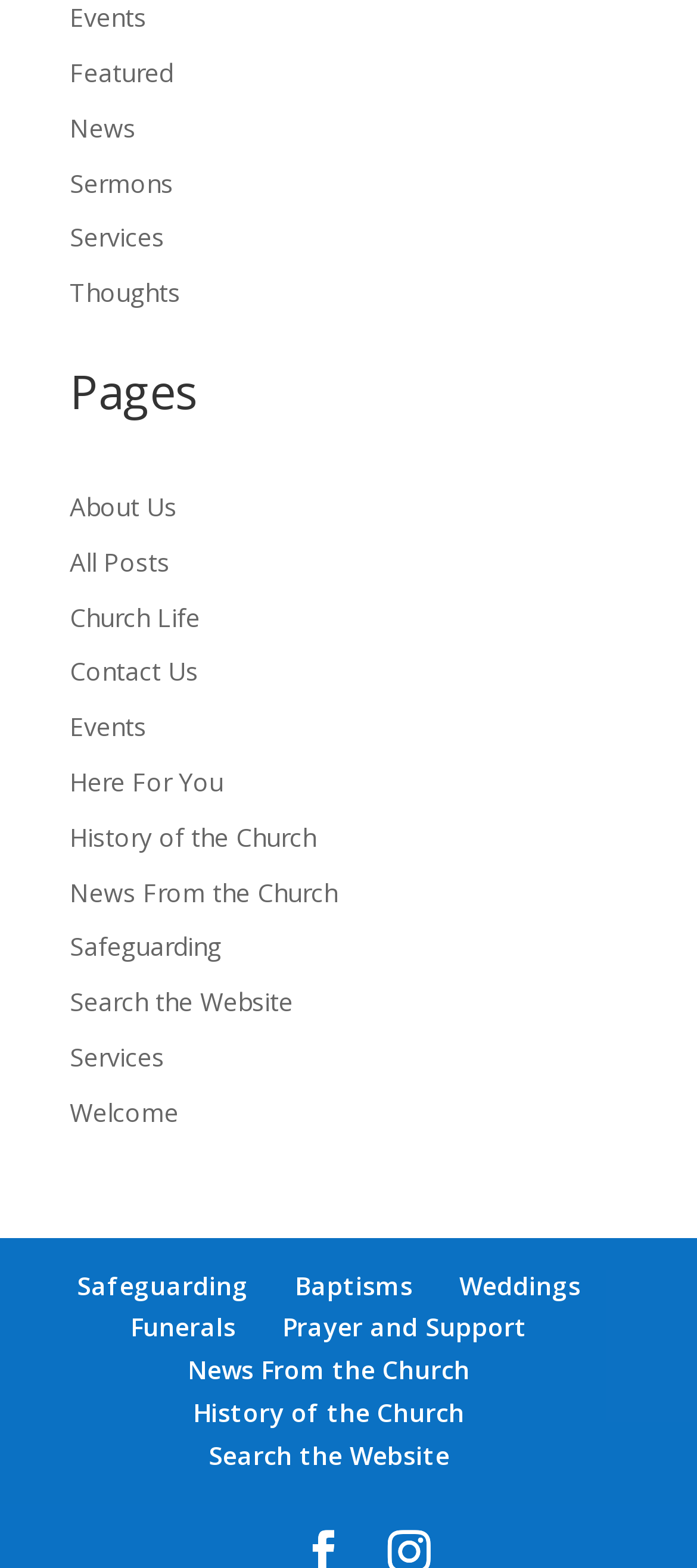Locate the bounding box coordinates of the clickable area needed to fulfill the instruction: "Go to About Us".

[0.1, 0.312, 0.254, 0.334]